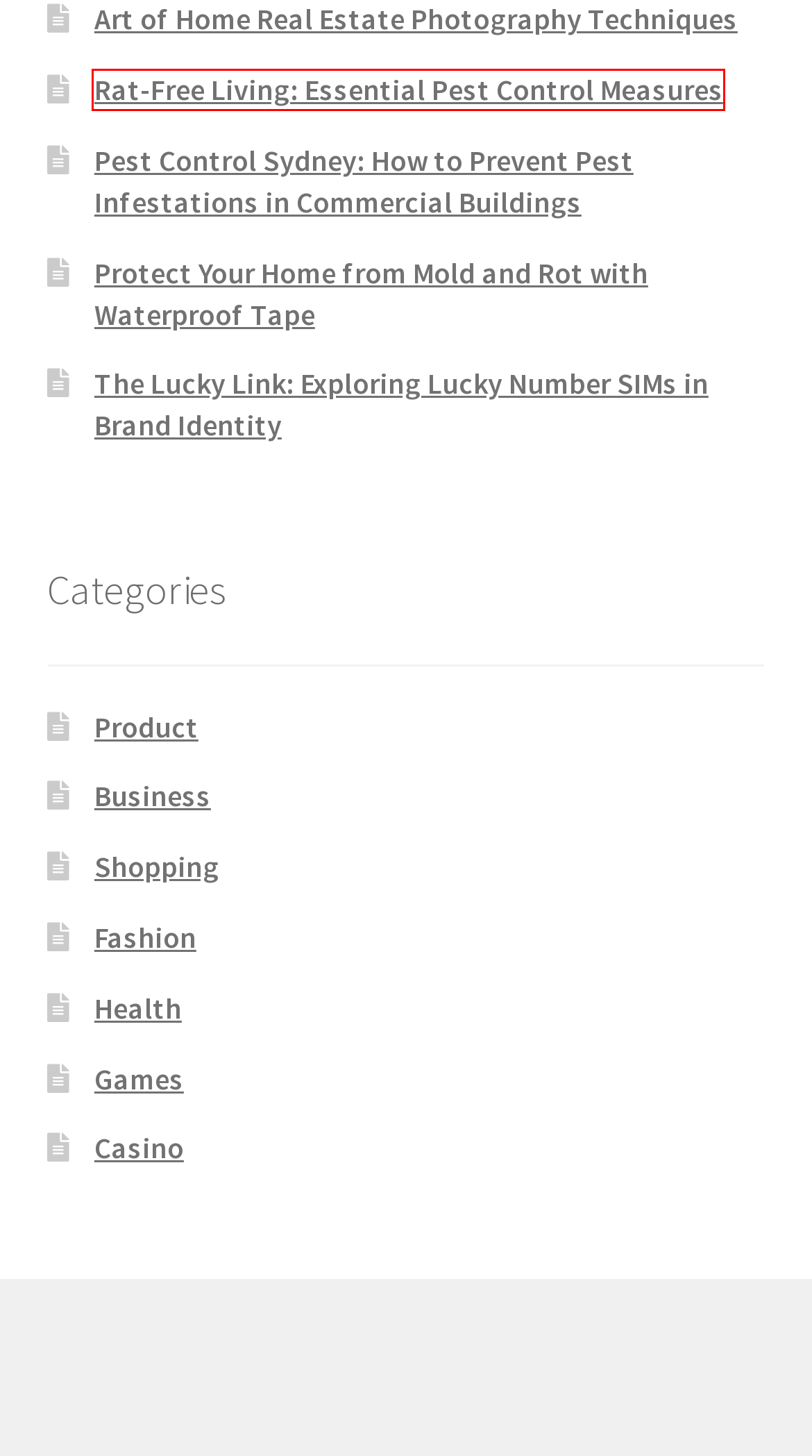You have a screenshot of a webpage with a red rectangle bounding box around a UI element. Choose the best description that matches the new page after clicking the element within the bounding box. The candidate descriptions are:
A. Casino – Conway Foratx
B. Games – Conway Foratx
C. Product – Conway Foratx
D. Rat-Free Living: Essential Pest Control Measures – Conway Foratx
E. Business – Conway Foratx
F. Pest Control Sydney: How to Prevent Pest Infestations in Commercial Buildings – Conway Foratx
G. Fashion – Conway Foratx
H. Art of Home Real Estate Photography Techniques – Conway Foratx

D